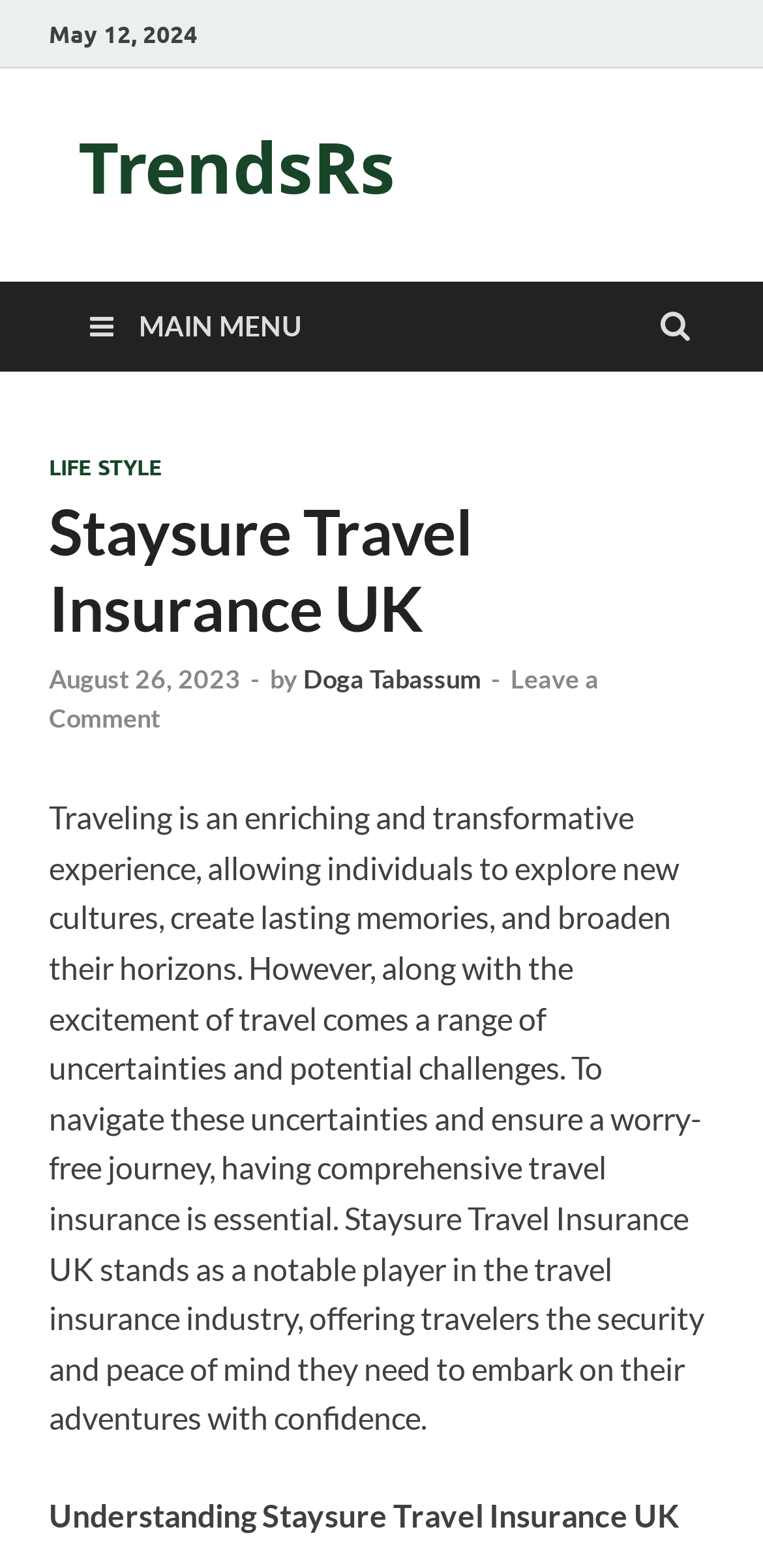Provide a one-word or short-phrase answer to the question:
How many links are in the main menu?

1